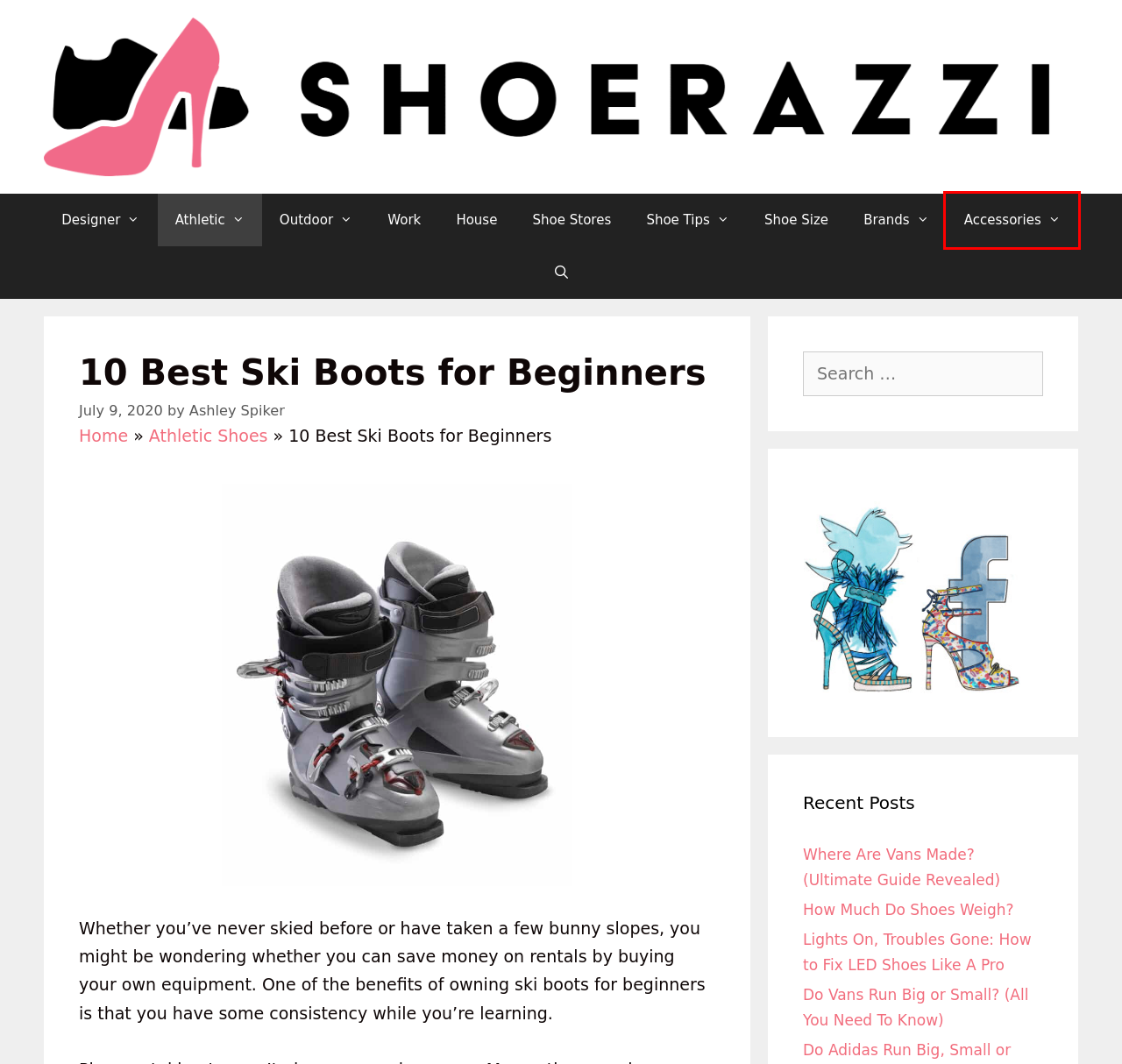Look at the screenshot of a webpage with a red bounding box and select the webpage description that best corresponds to the new page after clicking the element in the red box. Here are the options:
A. Ashley Spiker, Author at Shoerazzi
B. How Much Do Shoes Weigh? - Shoerazzi
C. Shoe Accessories Archives - Shoerazzi
D. Shoe Tips Archives - Shoerazzi
E. Athletic Shoes Archives - Shoerazzi
F. Lights On, Troubles Gone: How to Fix LED Shoes Like A Pro
G. Where Are Vans Made? (Ultimate Guide Revealed)
H. House Shoes Archives - Shoerazzi

C